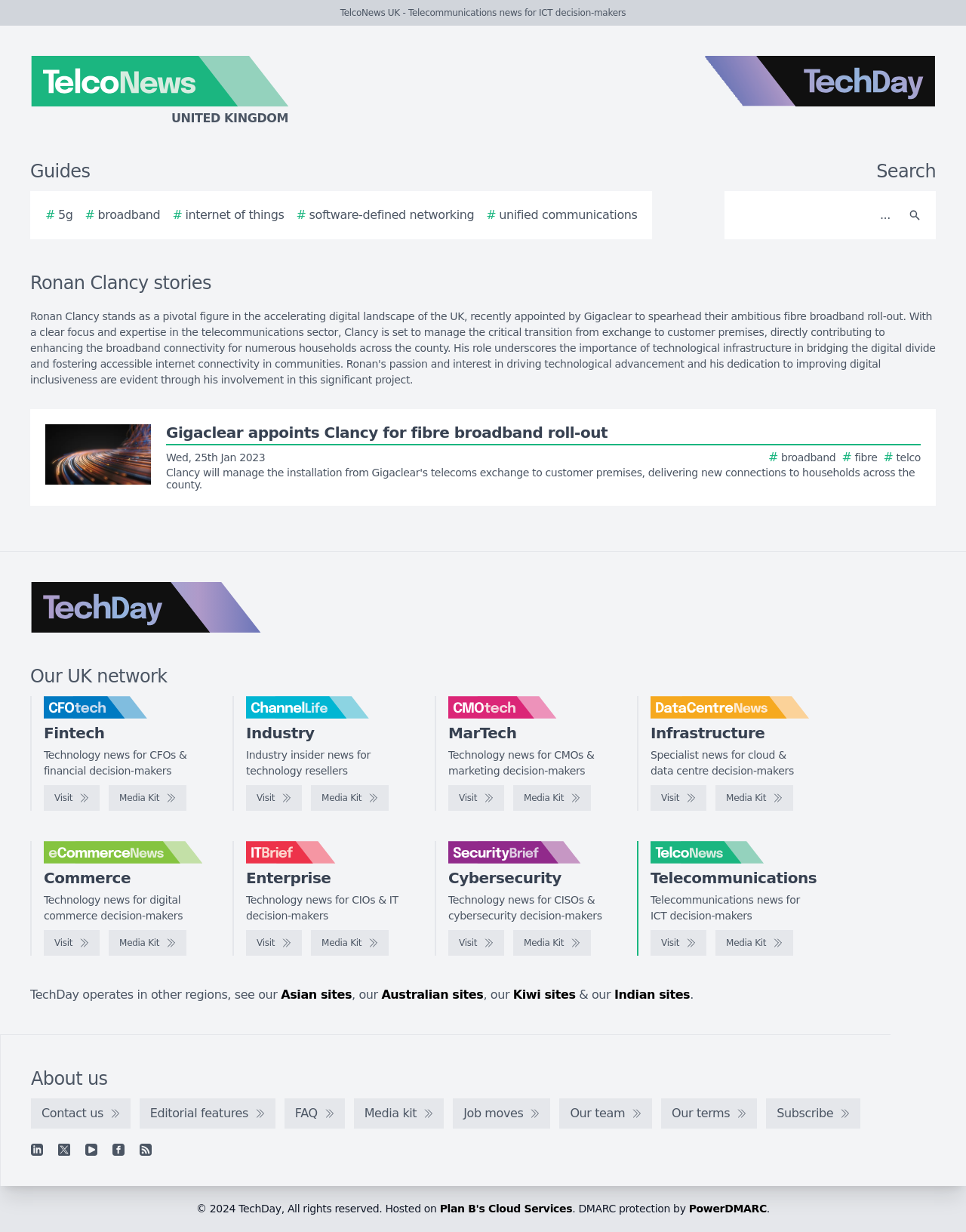What is the main topic of the stories on this webpage?
Look at the webpage screenshot and answer the question with a detailed explanation.

The main topic of the stories on this webpage can be inferred from the title of the webpage, which mentions 'Telecommunications news for ICT decision-makers', and also from the categories listed on the webpage, such as '5g', 'broadband', and 'internet of things'.